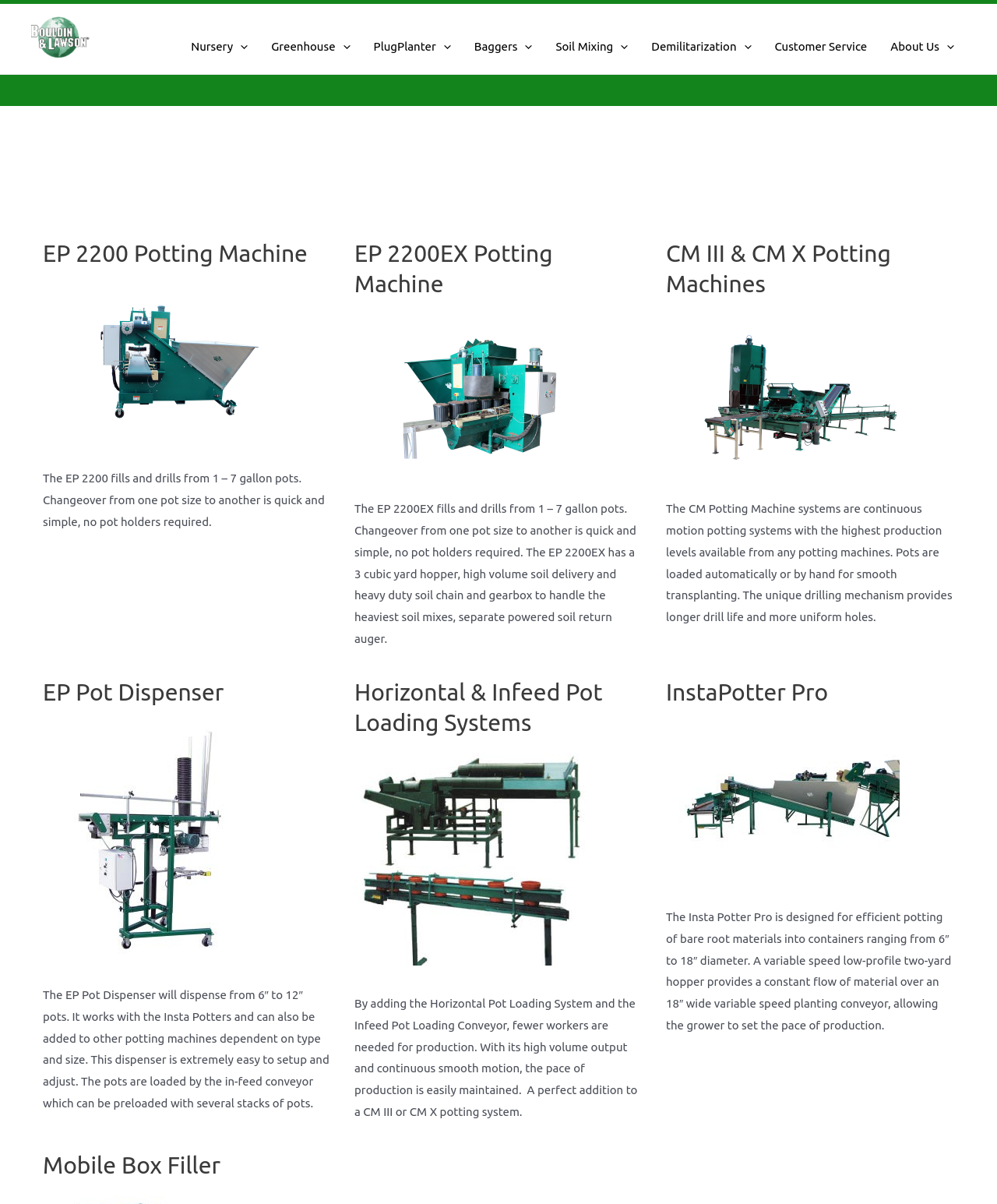Kindly determine the bounding box coordinates for the area that needs to be clicked to execute this instruction: "Check Customer Service link".

[0.765, 0.016, 0.881, 0.061]